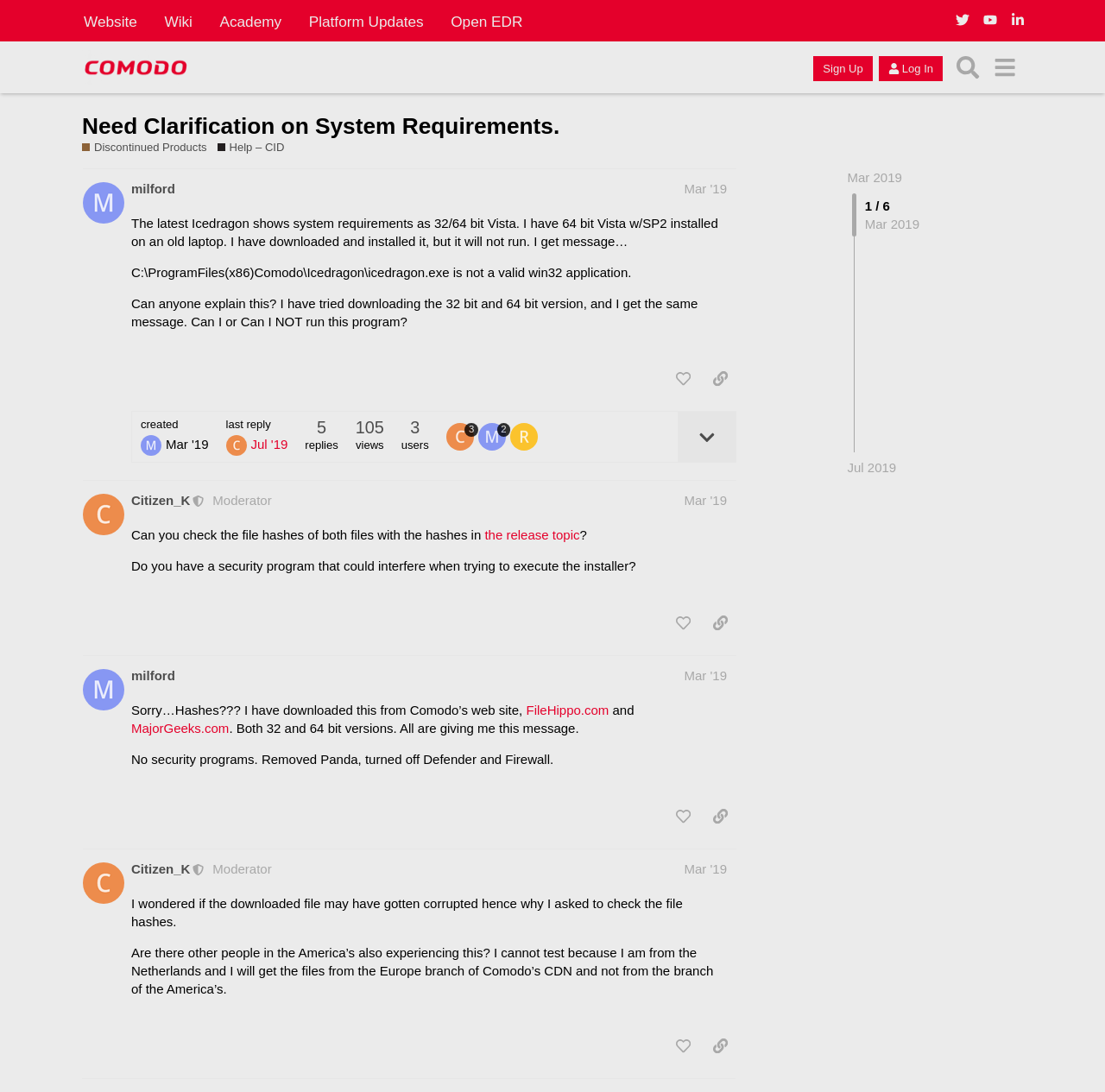Kindly provide the bounding box coordinates of the section you need to click on to fulfill the given instruction: "Check the details of the last reply".

[0.204, 0.384, 0.26, 0.418]